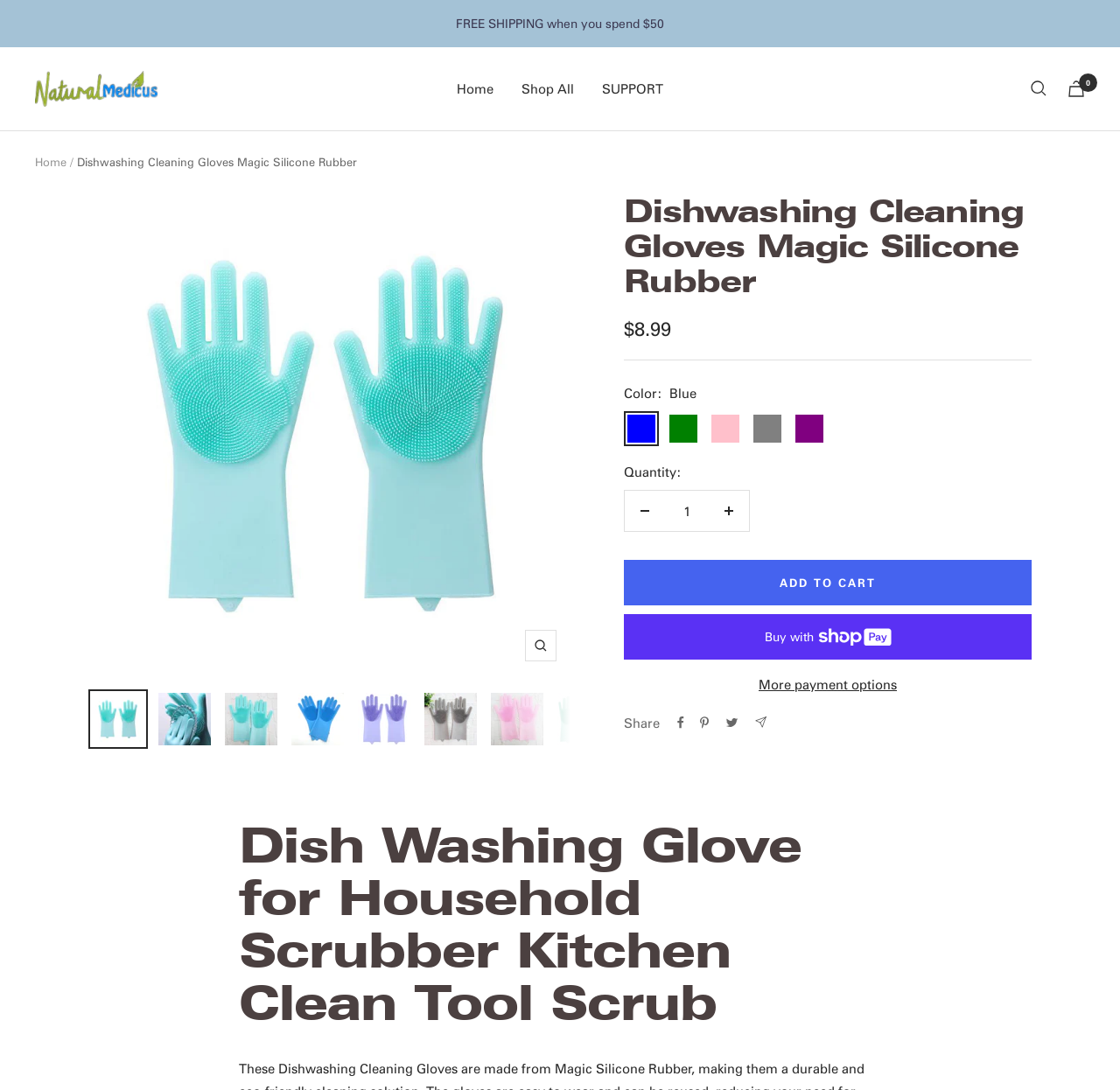Identify the bounding box coordinates necessary to click and complete the given instruction: "View the cart".

[0.953, 0.074, 0.969, 0.089]